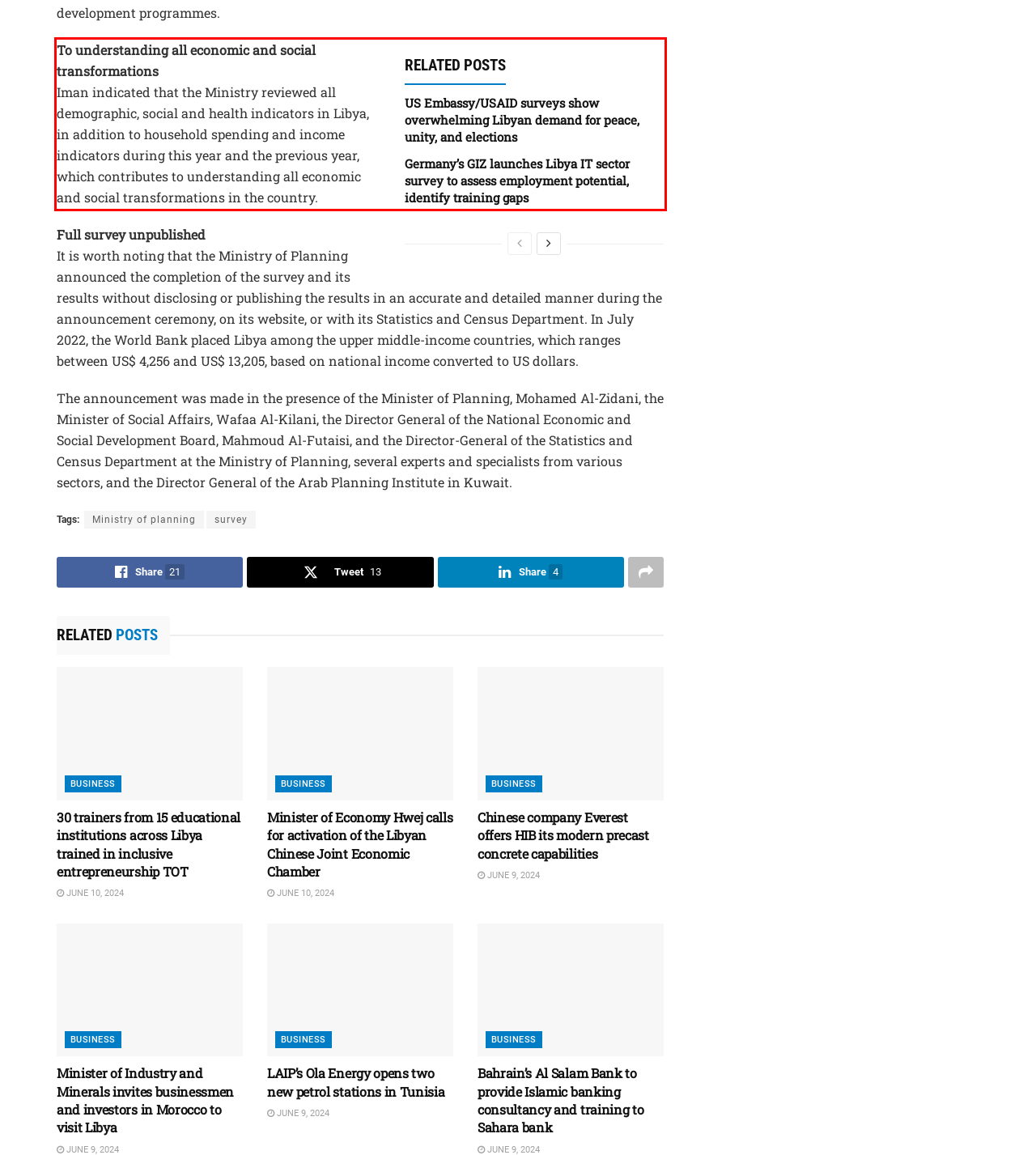Please perform OCR on the UI element surrounded by the red bounding box in the given webpage screenshot and extract its text content.

To understanding all economic and social transformations Iman indicated that the Ministry reviewed all demographic, social and health indicators in Libya, in addition to household spending and income indicators during this year and the previous year, which contributes to understanding all economic and social transformations in the country.